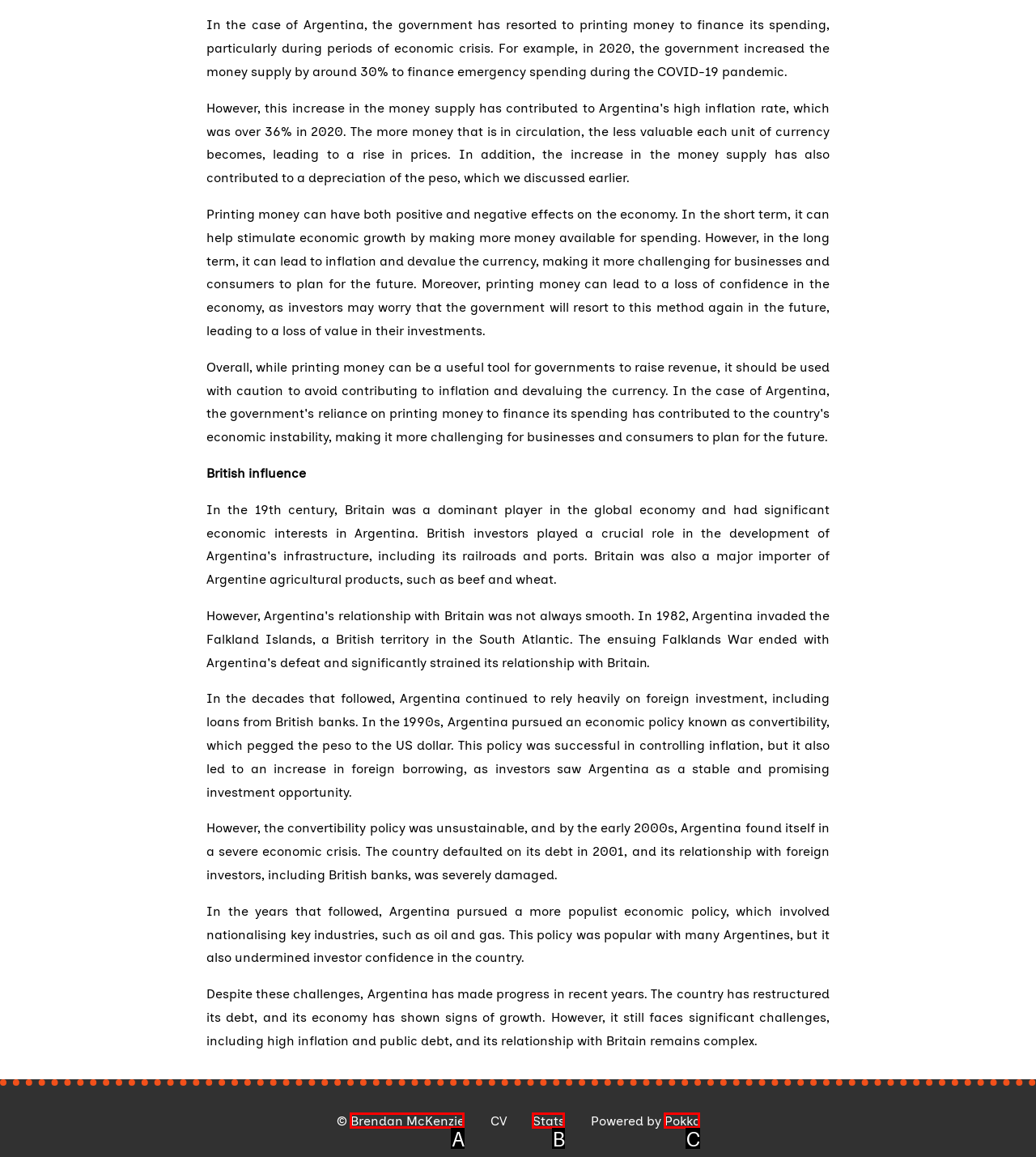Determine which HTML element best fits the description: Stats
Answer directly with the letter of the matching option from the available choices.

B